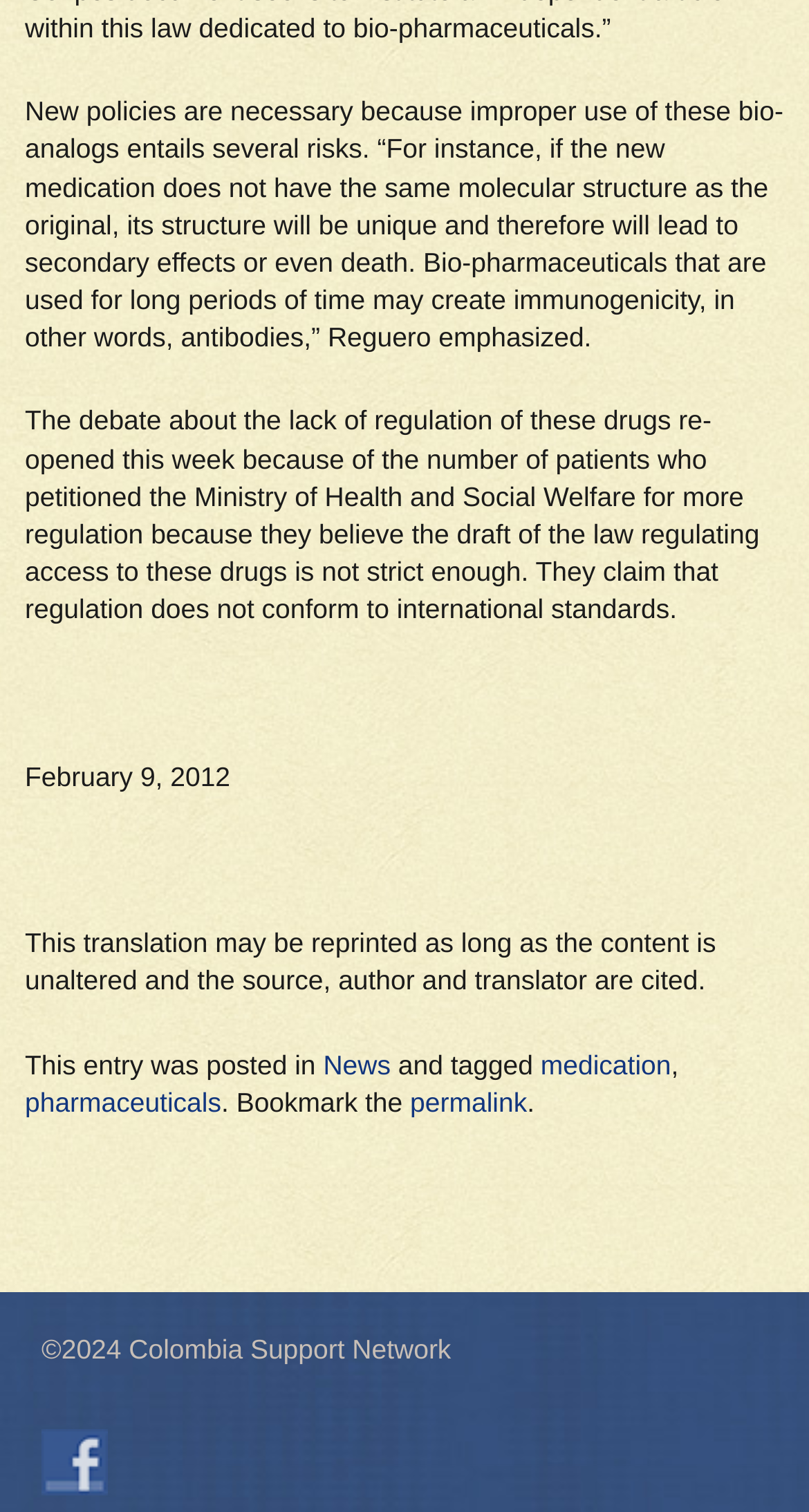Given the following UI element description: "News", find the bounding box coordinates in the webpage screenshot.

[0.399, 0.693, 0.483, 0.714]